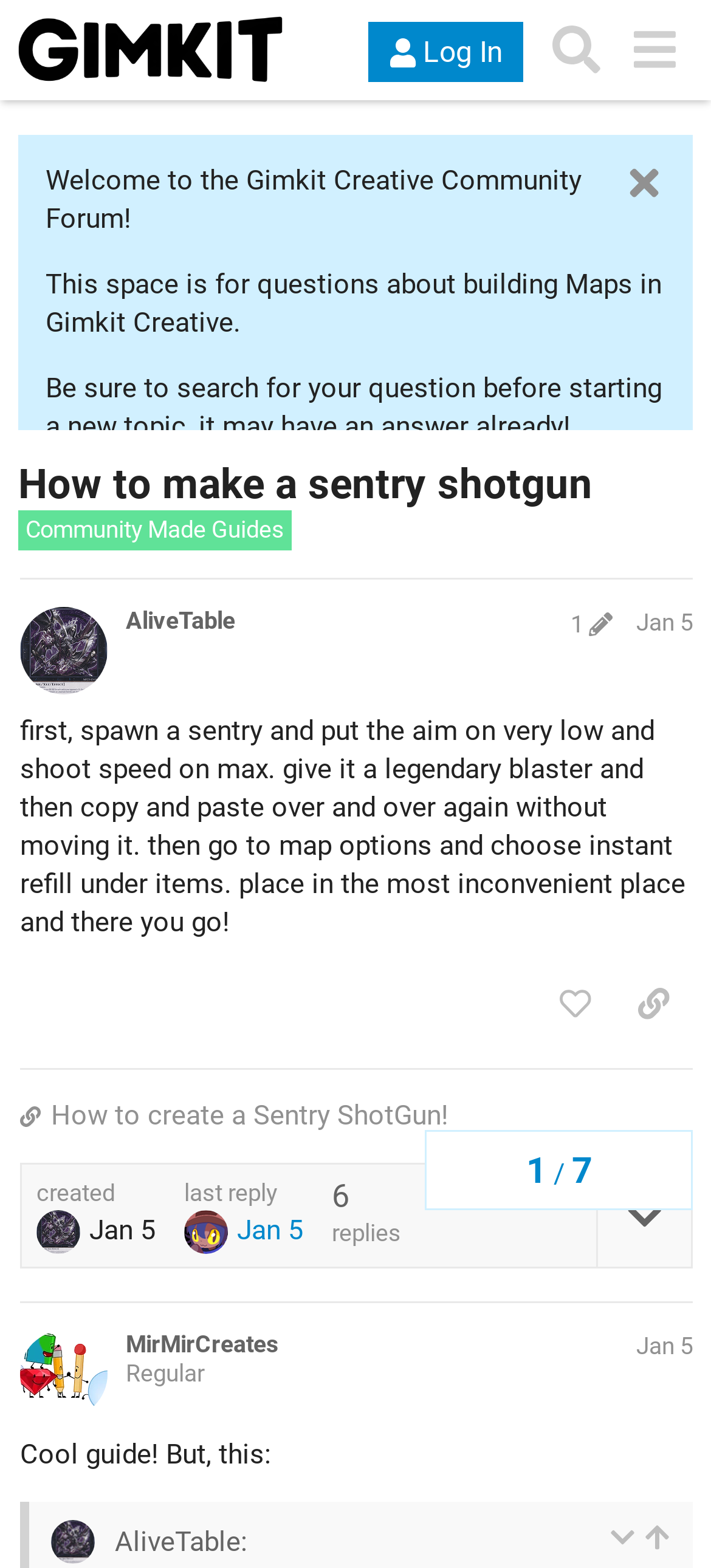What is the name of the community forum?
Could you please answer the question thoroughly and with as much detail as possible?

I determined the answer by looking at the StaticText element with the text 'Welcome to the Gimkit Creative Community Forum!' which indicates the name of the community forum.